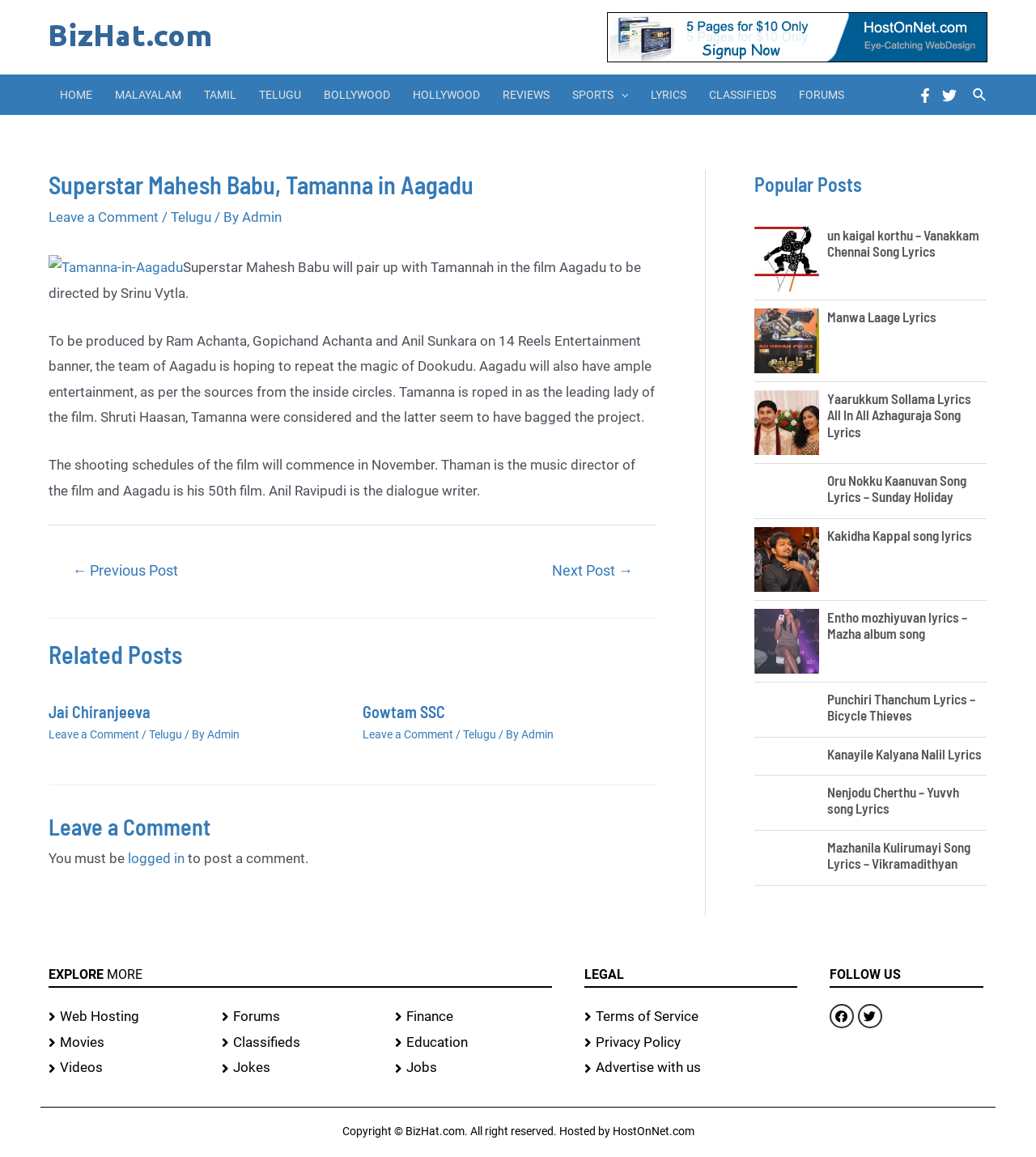Who is the music director of the film Aagadu?
Based on the content of the image, thoroughly explain and answer the question.

According to the webpage, Thaman is the music director of the film Aagadu, and it is his 50th film.